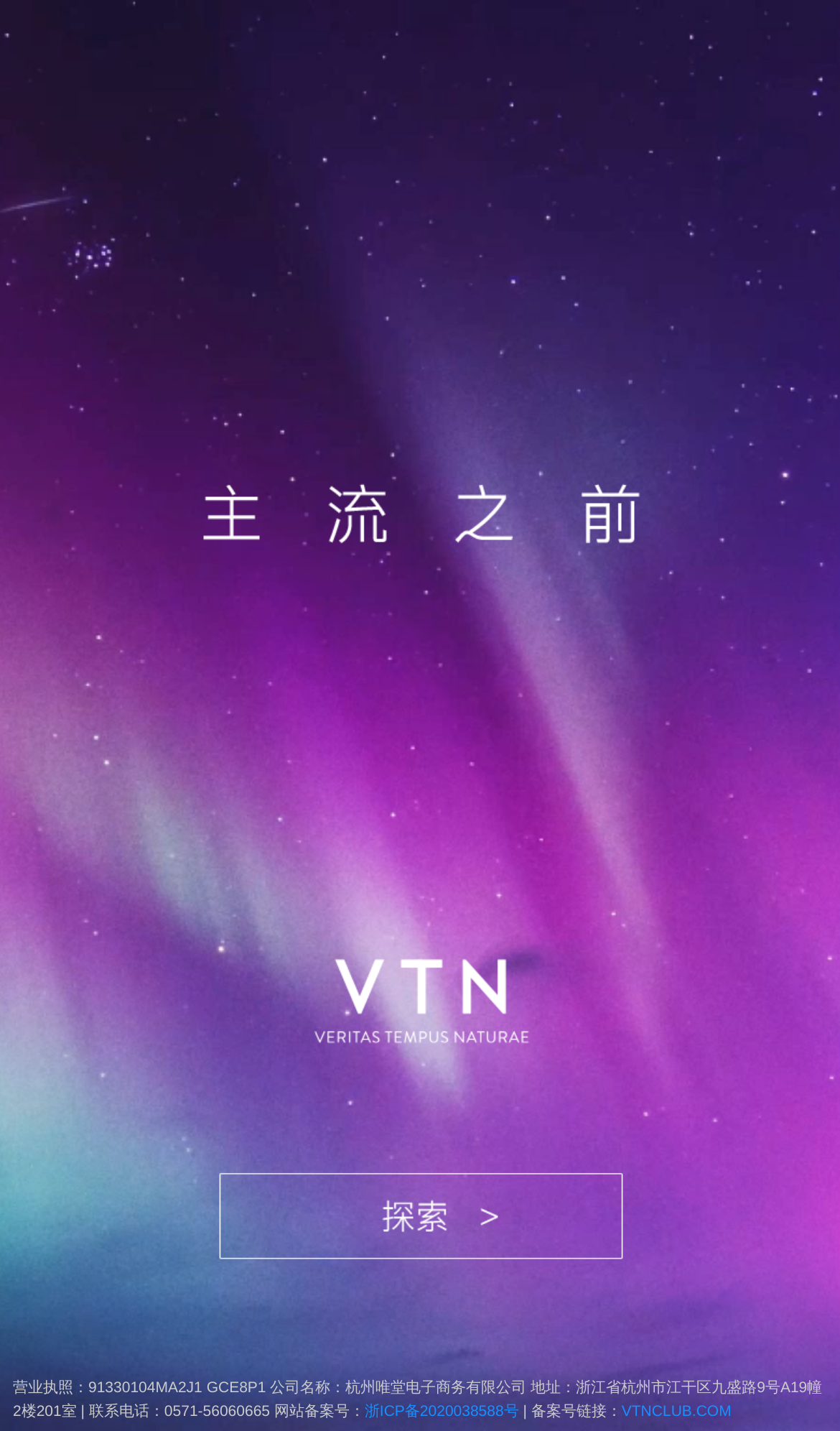From the image, can you give a detailed response to the question below:
What is the website's domain name?

I found the website's domain name by looking at the link element with the text 'VTNCLUB.COM' which is located at the bottom of the webpage.